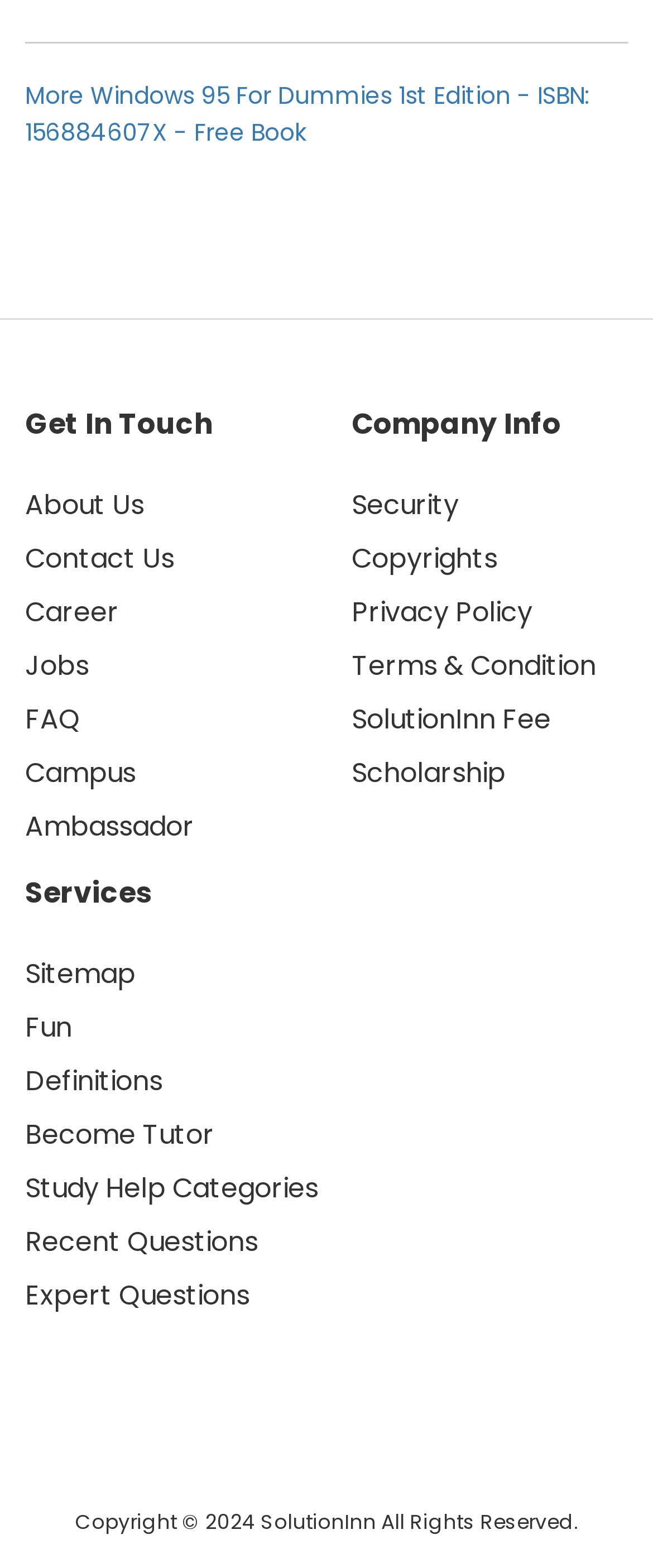How many sections are there in the footer?
Using the image provided, answer with just one word or phrase.

3